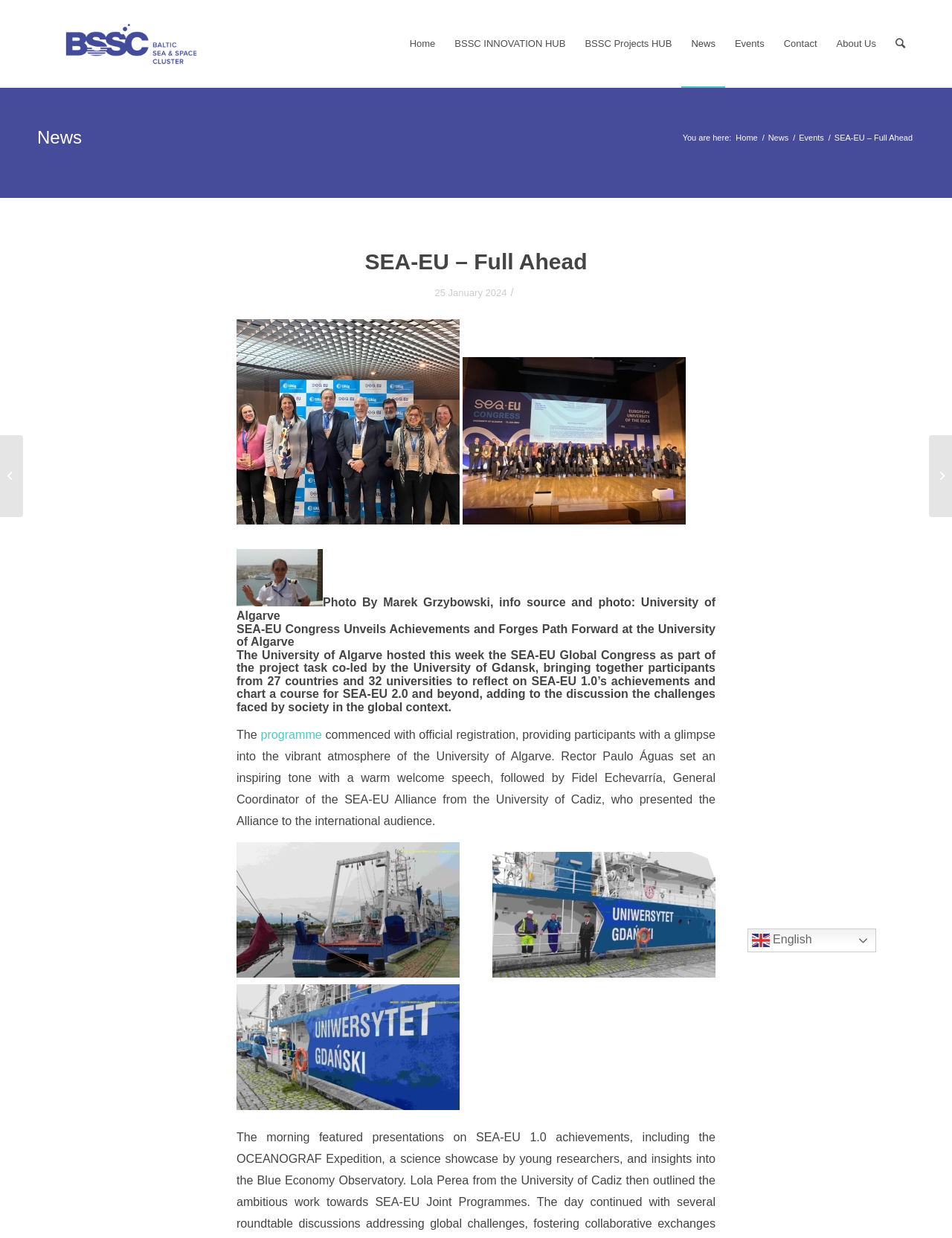Create a detailed narrative describing the layout and content of the webpage.

The webpage is about SEA-EU, with a focus on the Full Ahead project. At the top, there is a logo and a link to BSSC.PL, accompanied by an image. Below this, there is a navigation menu with links to various sections, including Home, BSSC INNOVATION HUB, BSSC Projects HUB, News, Events, Contact, and About Us.

On the left side, there is a secondary navigation menu with links to News and a search function. Below this, there is a breadcrumb trail indicating the current location, with links to Home and News.

The main content area is divided into sections. The first section has a heading "SEA-EU – Full Ahead" and a subheading with a date, January 25, 2024. Below this, there is a photo credit and a brief description of the SEA-EU Congress, which was held at the University of Algarve.

The next section has a heading "SEA-EU Congress Unveils Achievements and Forges Path Forward at the University of Algarve" and a lengthy description of the congress, including its purpose and participants. There are links to the University of Algarve and the University of Gdansk within the text.

Further down, there is a link to a programme and a continuation of the description of the congress, including a welcome speech by the Rector of the University of Algarve.

At the bottom of the page, there are two links to other universities, Maritime University of Gdynia and University of Malta, and a language selection link with an English flag icon.